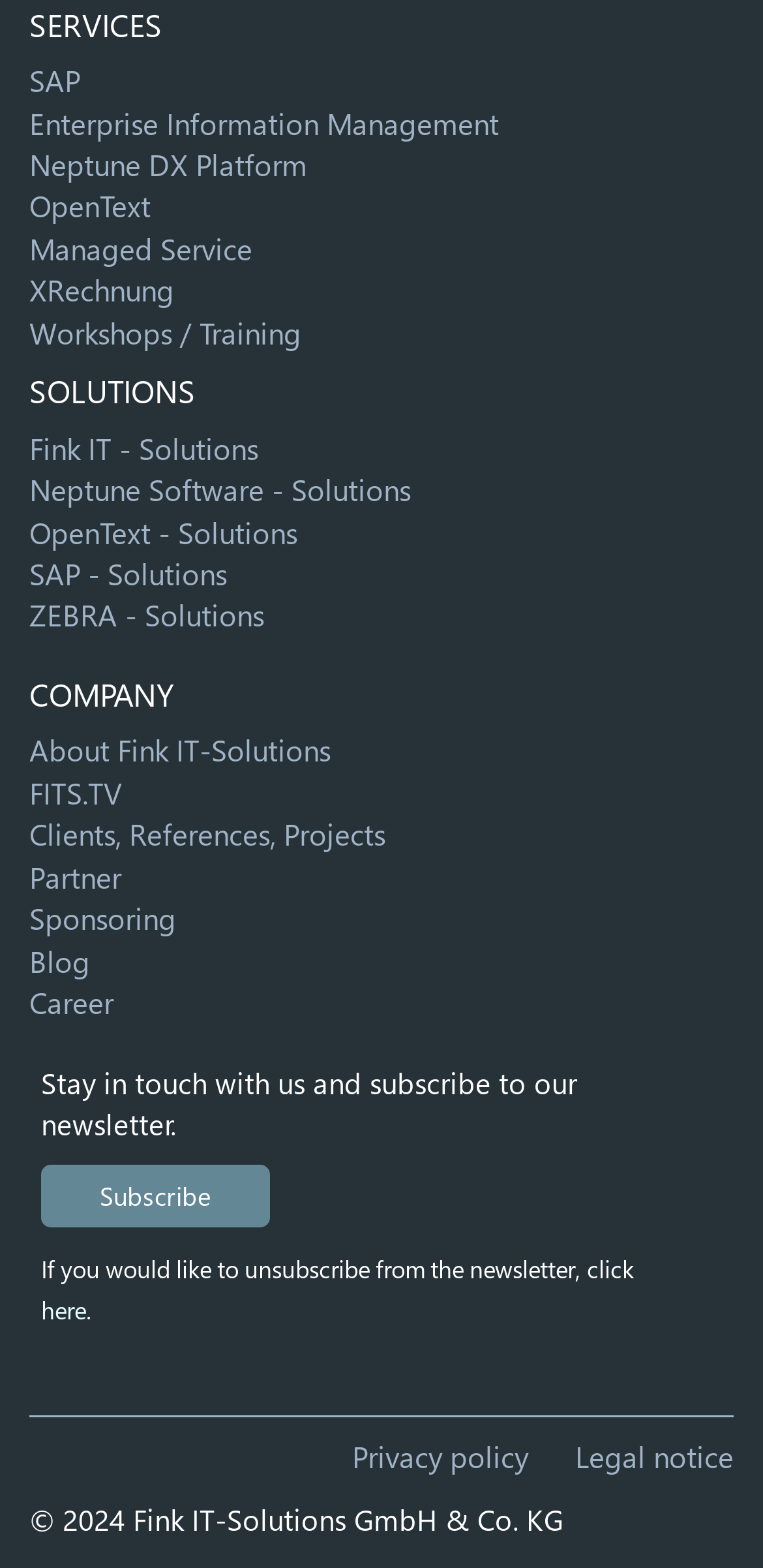Highlight the bounding box coordinates of the element you need to click to perform the following instruction: "Follow us on Twitter."

None